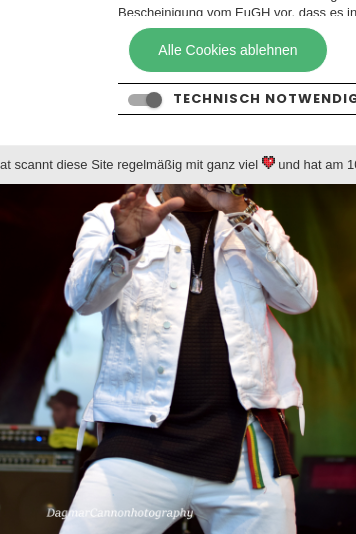Analyze the image and provide a detailed caption.

In the image, a performer stands under vibrant festival lights, wearing a stylish white jacket paired with a black shirt, exuding an energetic and fashionable presence. The backdrop features colorful banners and the atmosphere is lively, suggesting an engaging musical performance. The detailed expressions on the artist's face hint at the passion and excitement of the moment, captivating the audience with their infectious energy. Above, a subtle watermark identifies the photographer, Dagmar Cannonphotography, indicating a professional touch and quality in capturing this dynamic scene. This image likely represents a significant live music event, celebrating the joy and spirit of performance art.